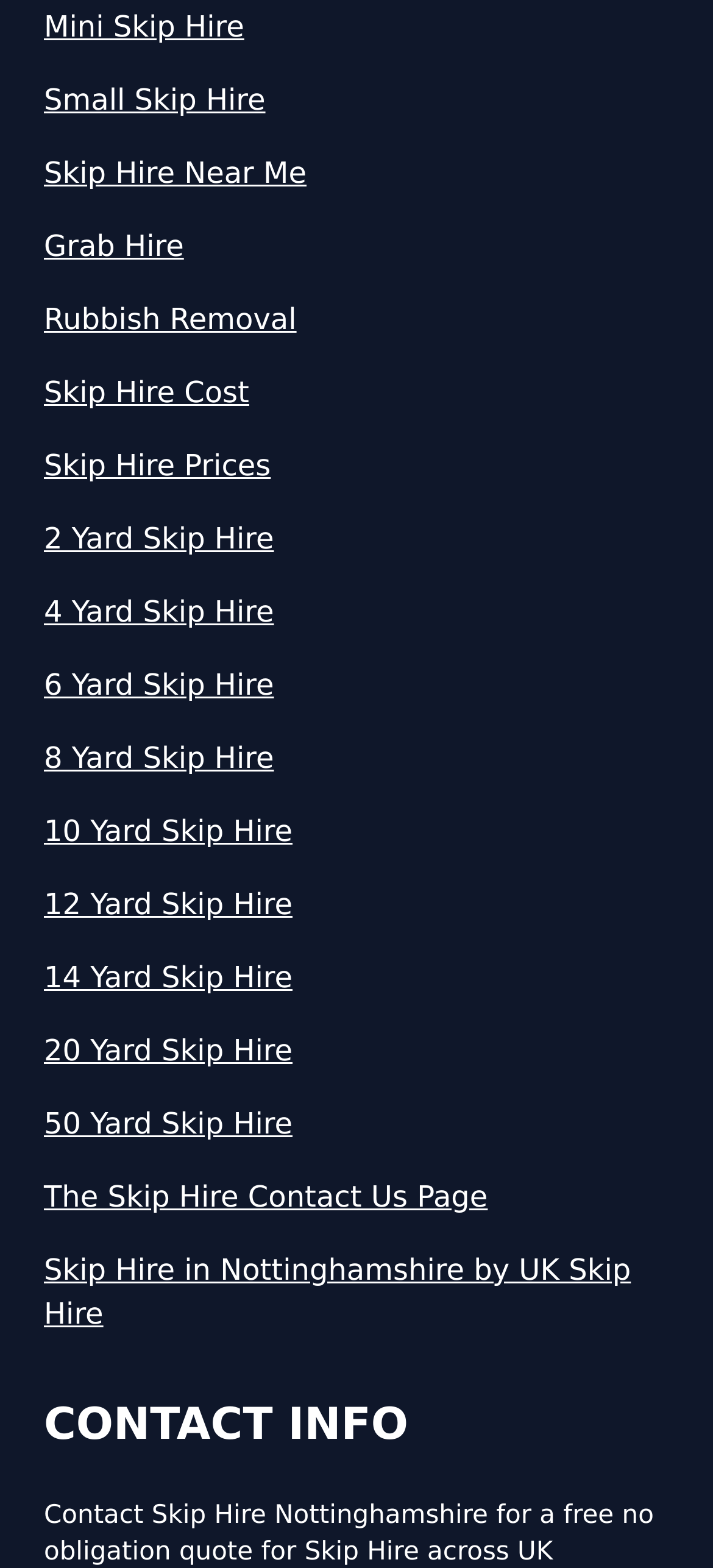Find the bounding box coordinates of the element's region that should be clicked in order to follow the given instruction: "Click on Mini Skip Hire". The coordinates should consist of four float numbers between 0 and 1, i.e., [left, top, right, bottom].

[0.062, 0.003, 0.938, 0.031]